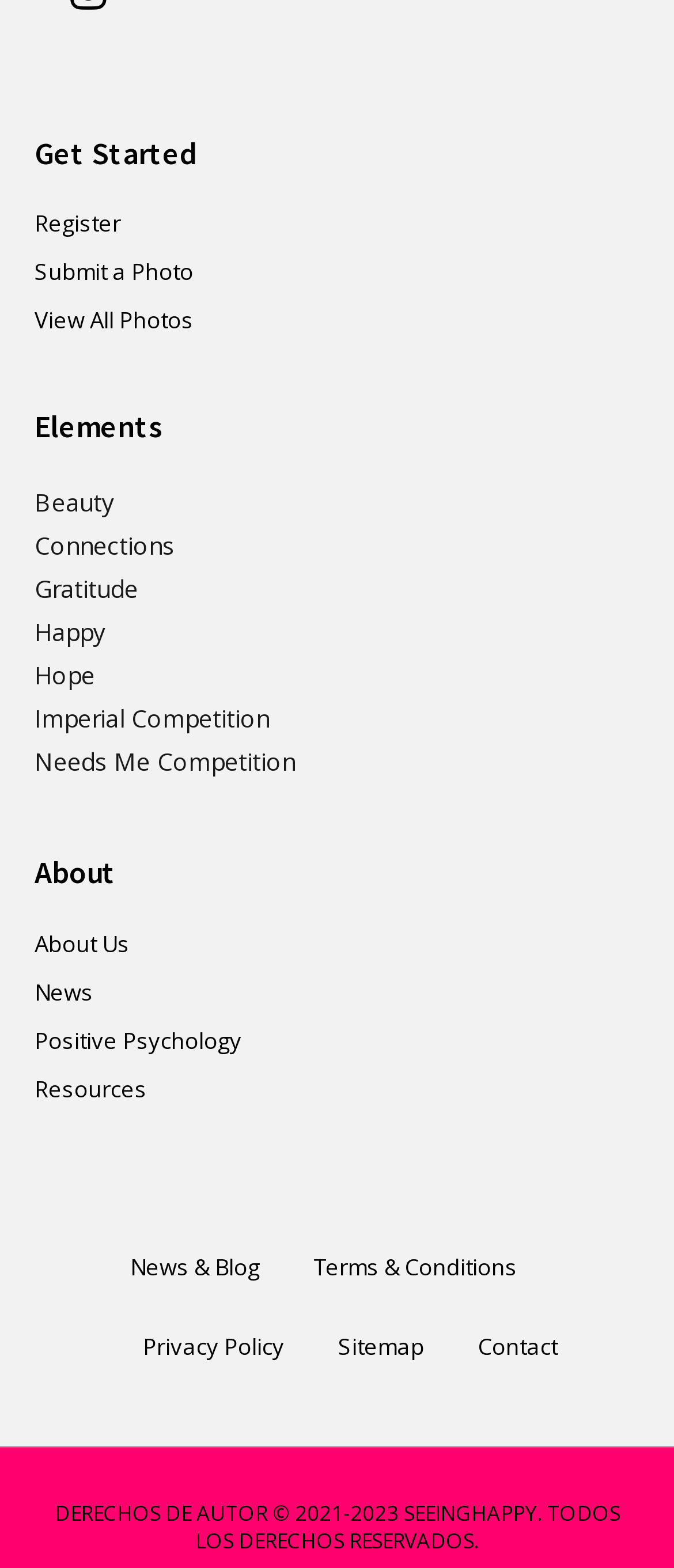What is the name of the organization behind this website?
Answer the question with a single word or phrase by looking at the picture.

SeeingHappy